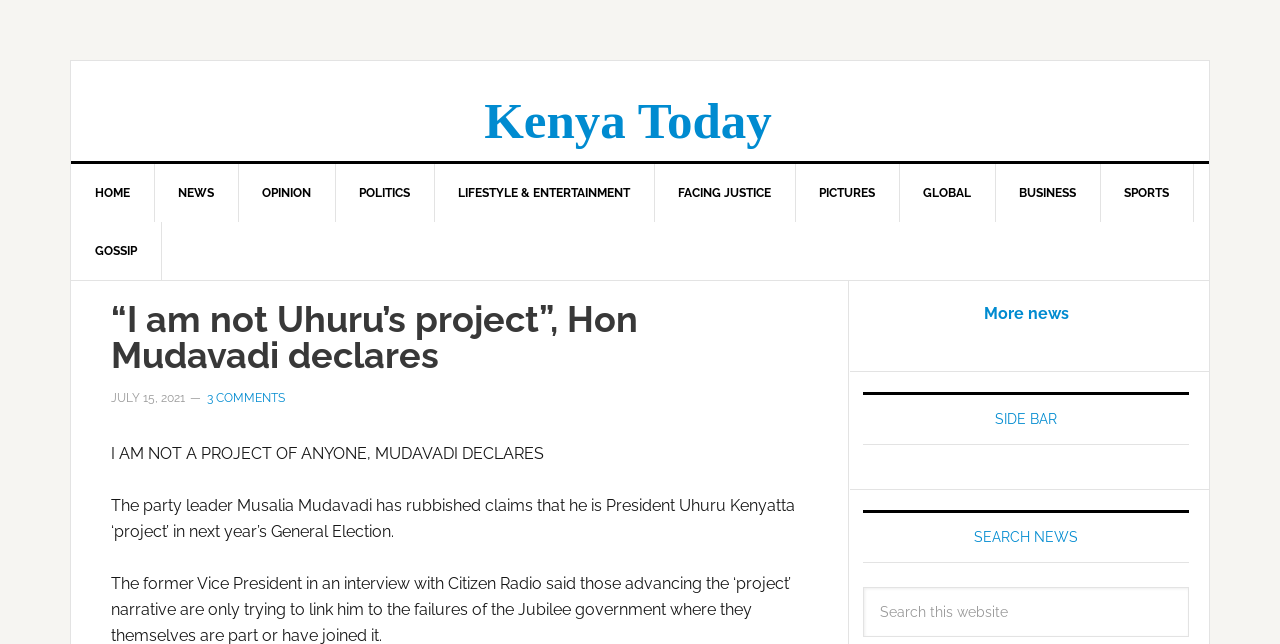What is the date of the article?
Answer the question using a single word or phrase, according to the image.

JULY 15, 2021